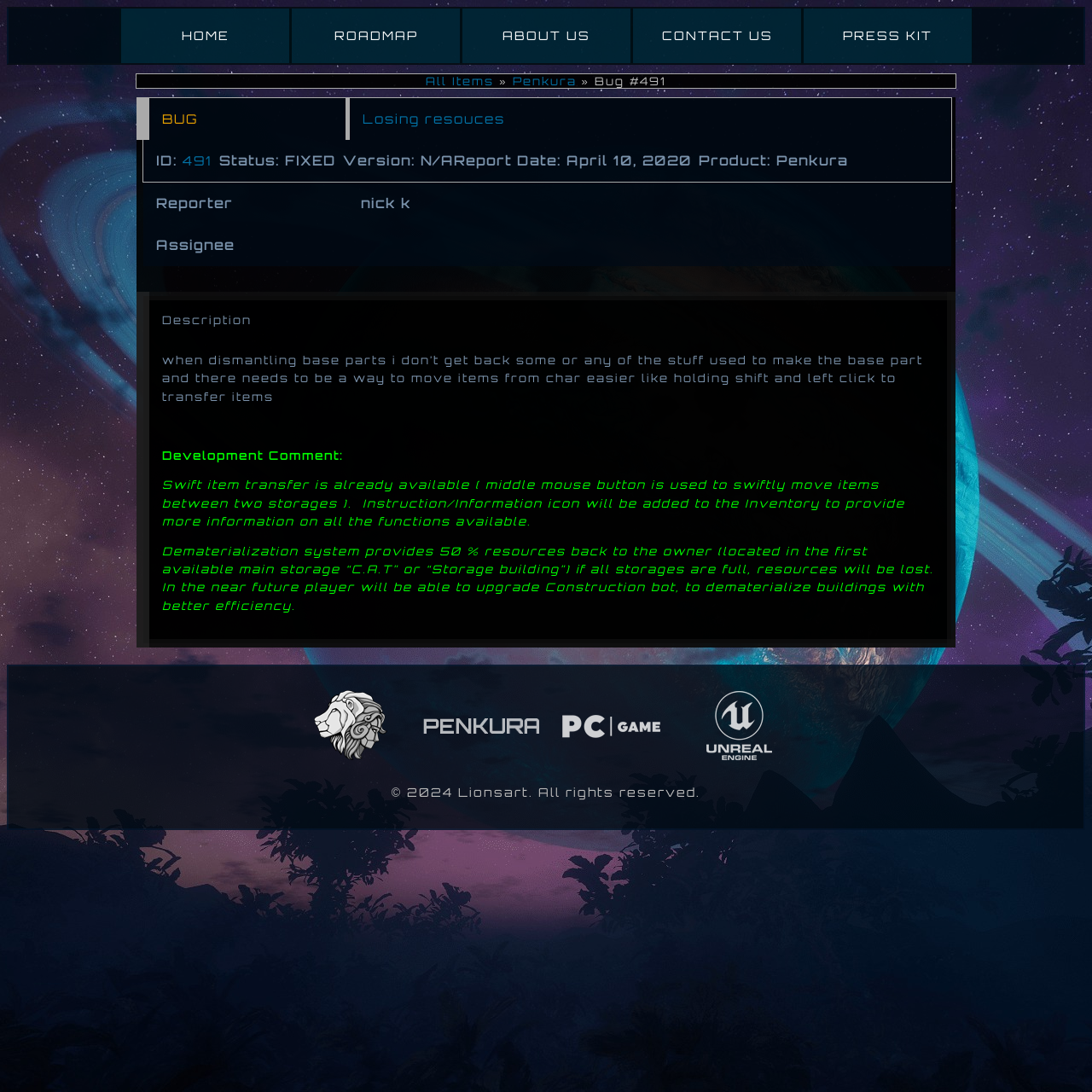Please find the bounding box for the following UI element description. Provide the coordinates in (top-left x, top-left y, bottom-right x, bottom-right y) format, with values between 0 and 1: HOME

[0.109, 0.008, 0.266, 0.058]